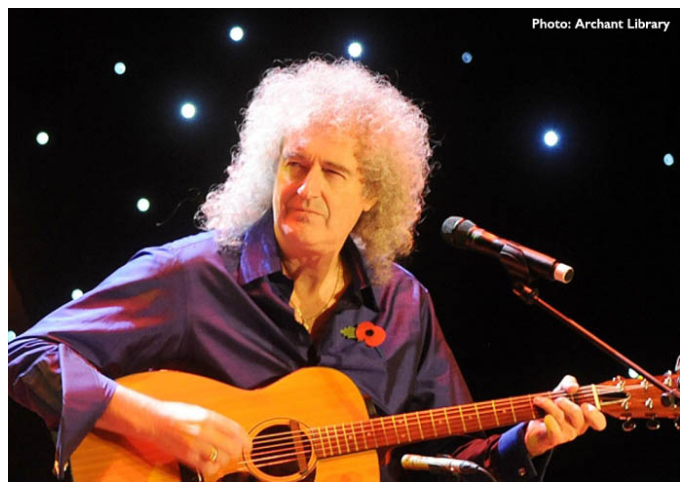Create an extensive and detailed description of the image.

Brian May, the iconic guitarist of the legendary rock band Queen, is depicted playing an acoustic guitar during a performance. With his signature curly hair and wearing a vibrant blue shirt adorned with a poppy flower pin, he is captured in a moment of musical artistry. The backdrop is a starry setting, enhancing the magical atmosphere of the event. This image accompanies the news of his surprise attendance at the opening night of "We Will Rock You," a musical that showcases Queen's greatest hits. The performance took place at the Ipswich Regent on September 23, 2019, leaving fans in awe as the rock legend joined the audience to enjoy the show. Photo credit: Archant Library.